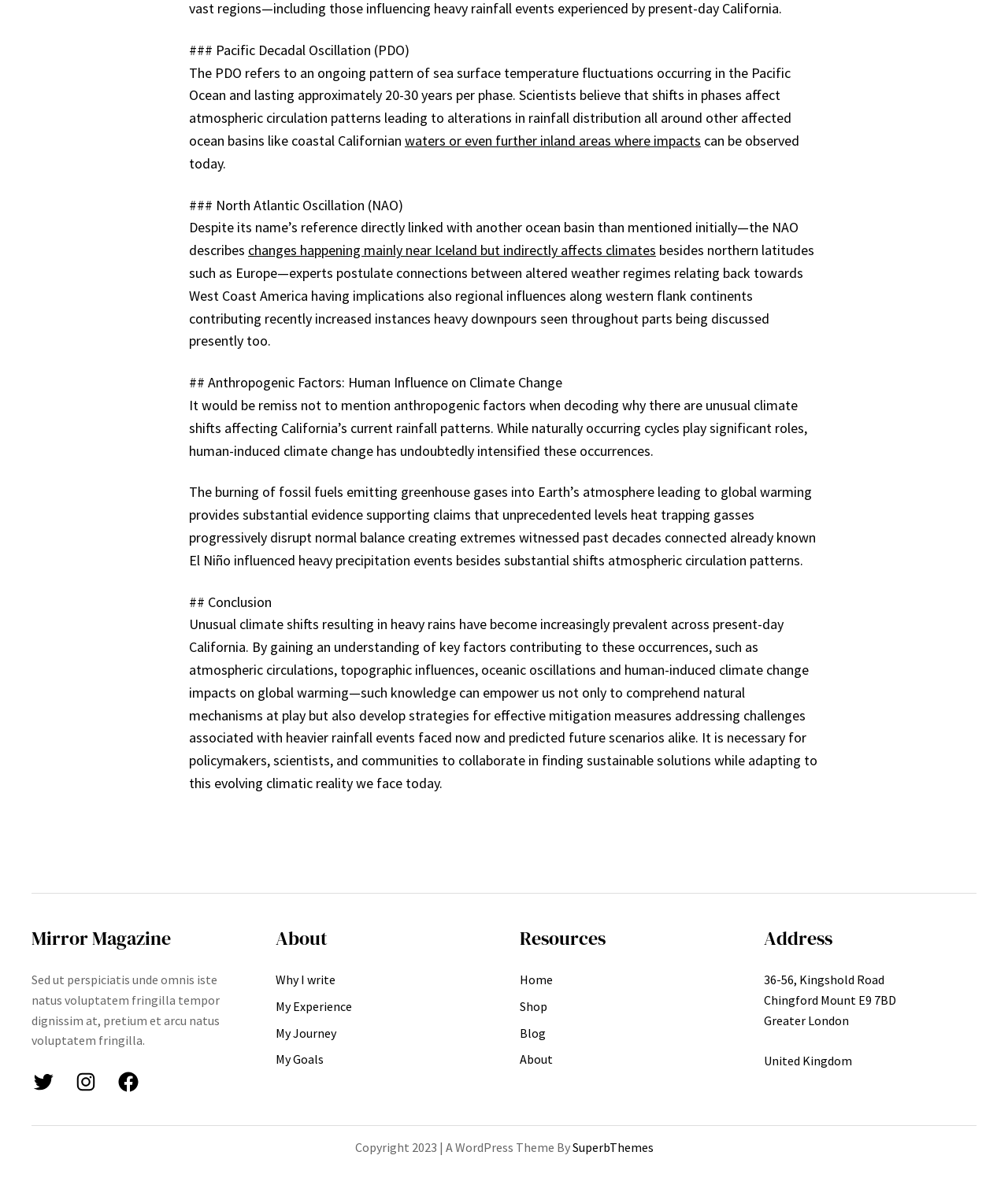Locate the bounding box coordinates of the area to click to fulfill this instruction: "Read about the Pacific Decadal Oscillation". The bounding box should be presented as four float numbers between 0 and 1, in the order [left, top, right, bottom].

[0.188, 0.034, 0.406, 0.05]